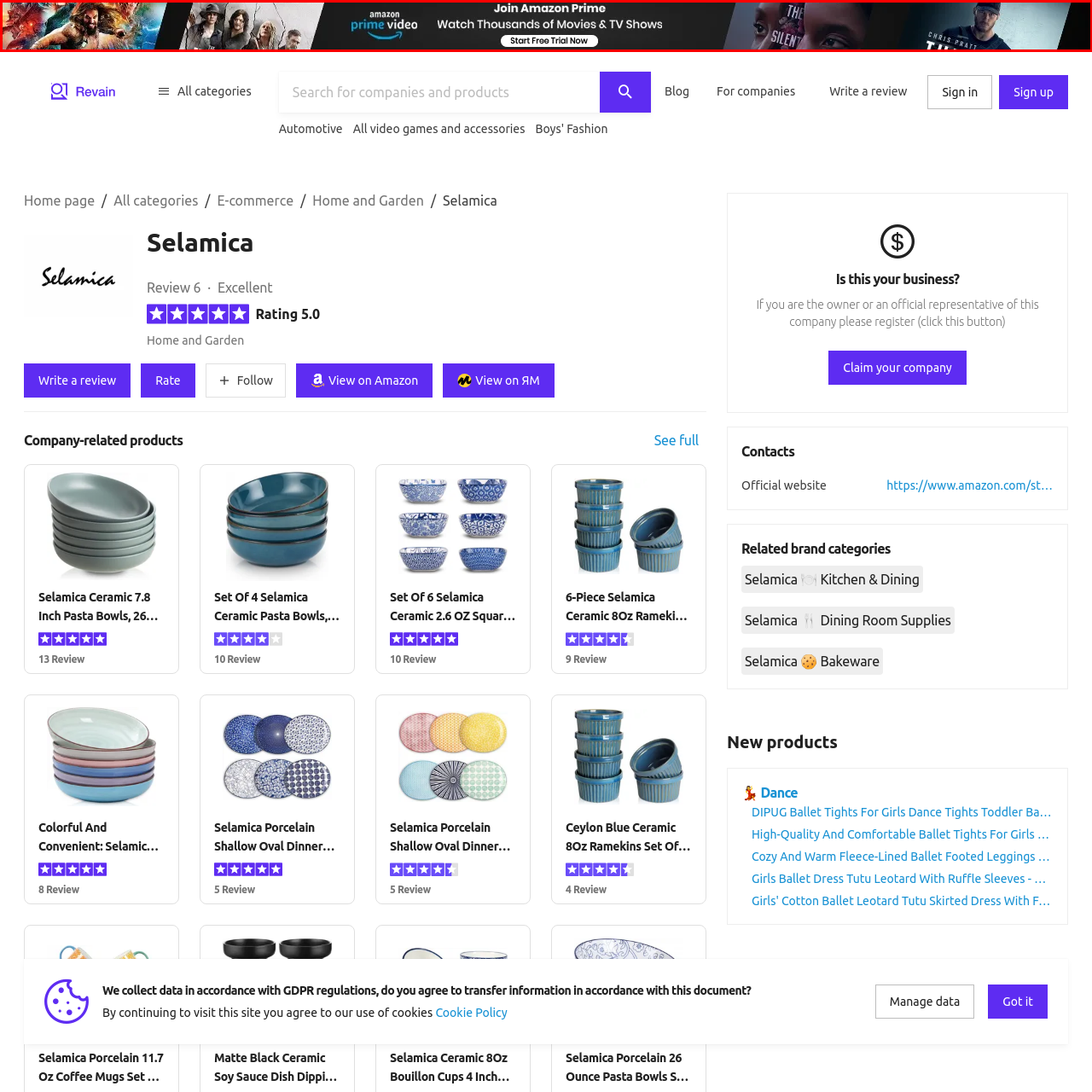Generate a comprehensive caption for the image section marked by the red box.

The image features a vibrant header banner promoting Selamica company reviews for 2024. The banner is eye-catching, setting the tone for exploring customer feedback and ratings. It emphasizes the growing popularity of Selamica's products, particularly ceramic kitchenware, highlighting their favorable reviews. This visual element serves to engage visitors and guide them through the site's offerings, encouraging potential customers to read more about their experiences and insights related to Selamica's diverse range of high-quality items.